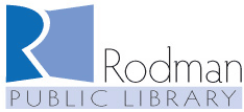Answer with a single word or phrase: 
What is the library's mission according to the logo?

Hub for exploration, discovery, and empowerment